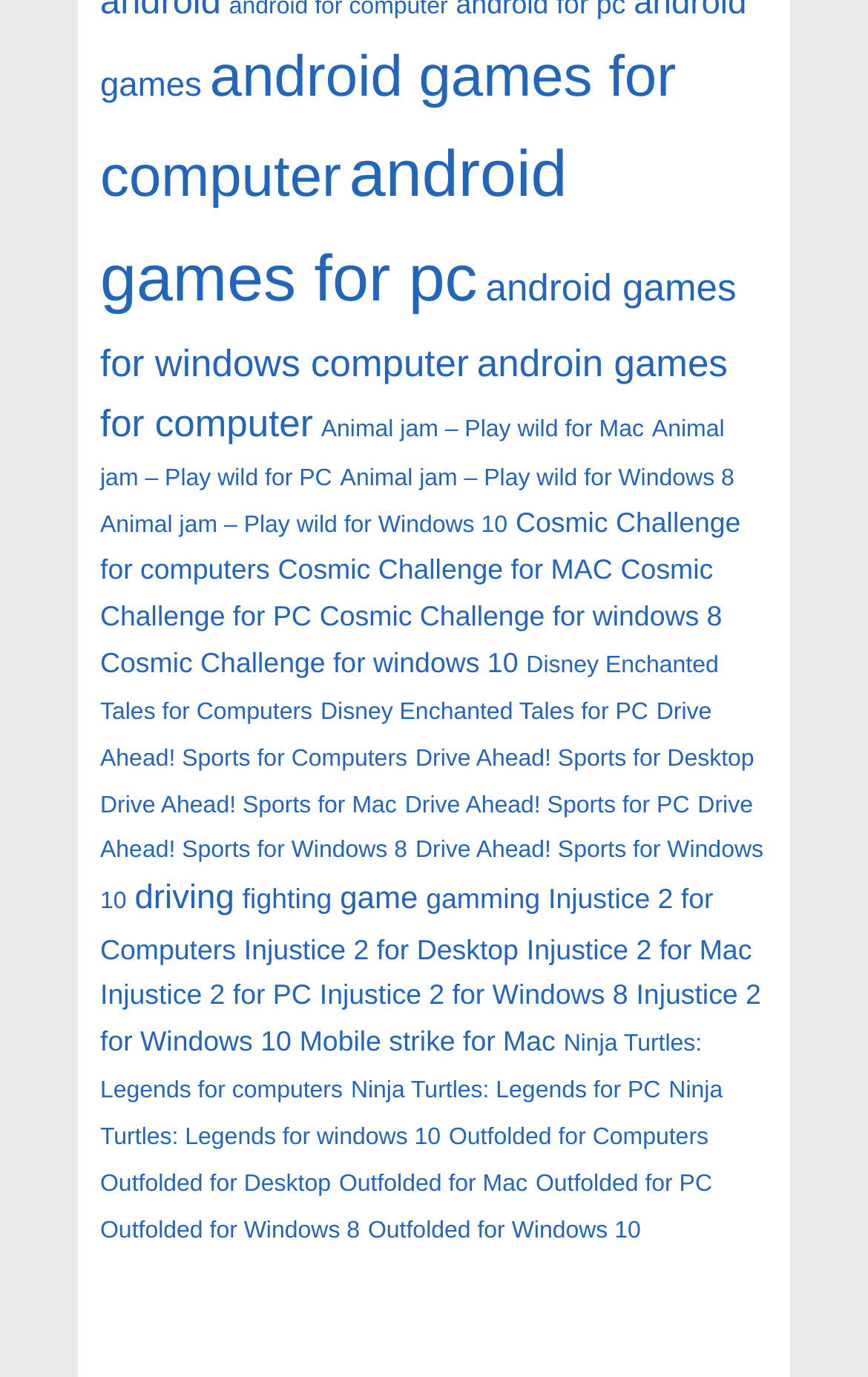Provide the bounding box coordinates of the HTML element this sentence describes: "gamming".

[0.491, 0.642, 0.622, 0.665]